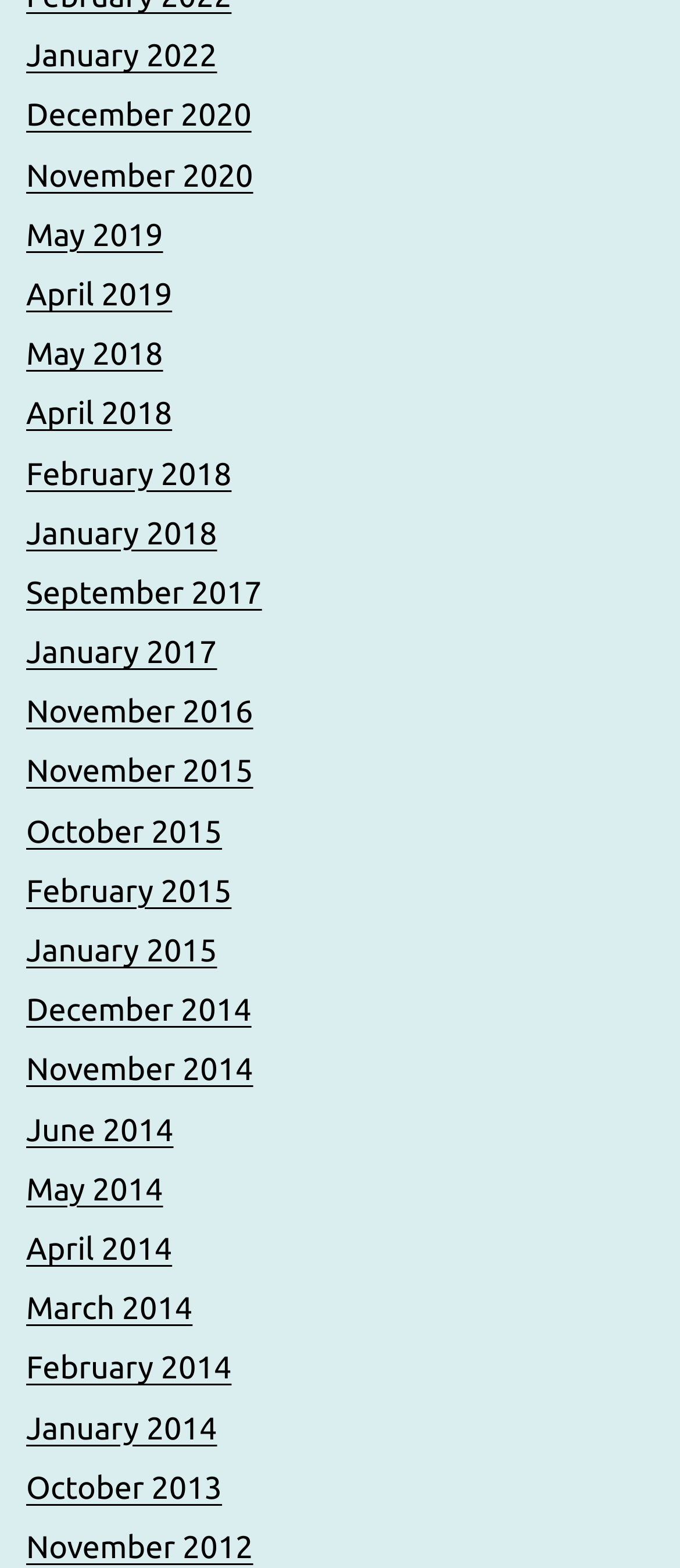Are the links sorted in chronological order?
Please provide a detailed answer to the question.

By examining the list of links, I found that they are sorted in chronological order, with the most recent month (January 2022) at the top and the earliest month (November 2012) at the bottom.